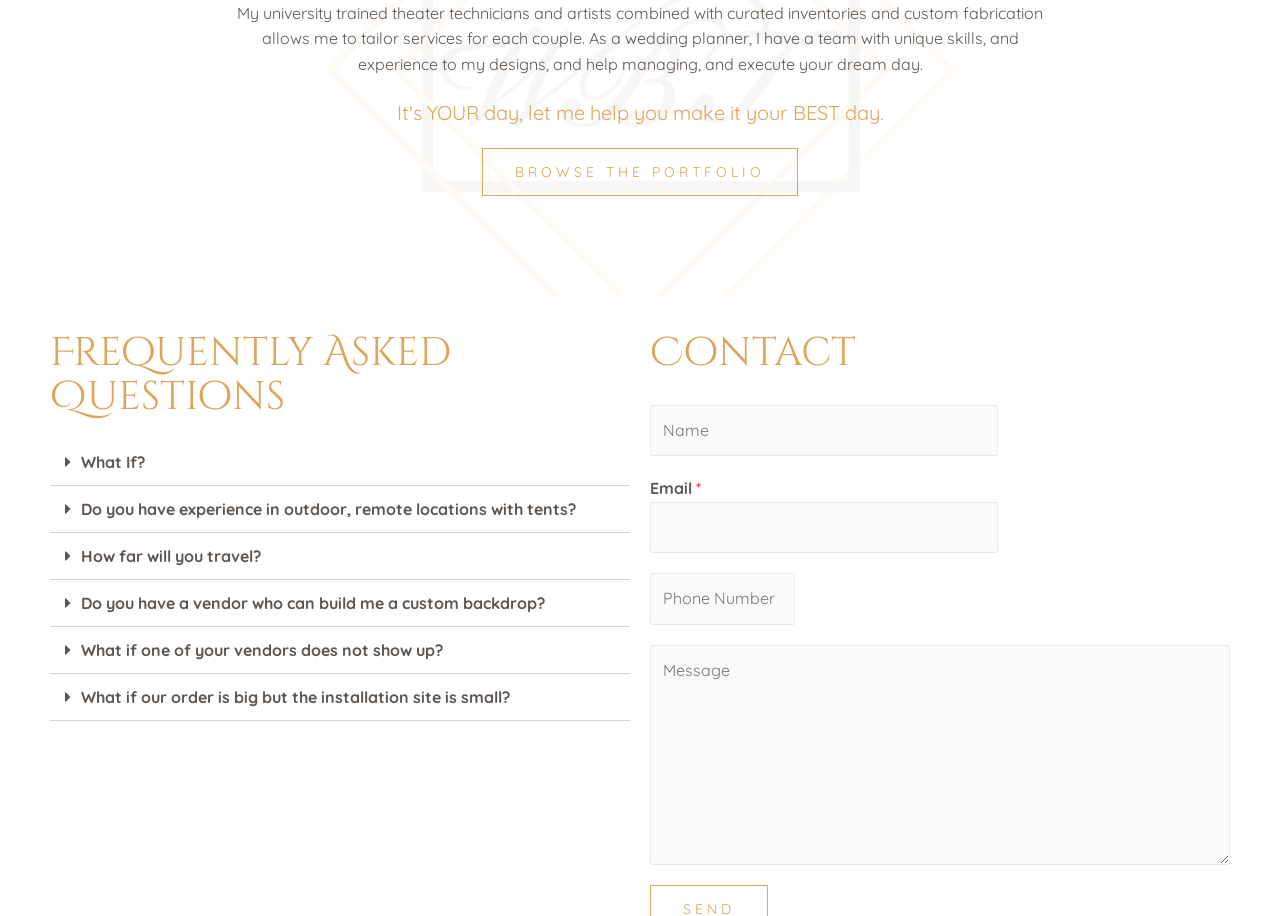Answer succinctly with a single word or phrase:
What information is required to submit the contact form?

Name, Email, and Comment or Message